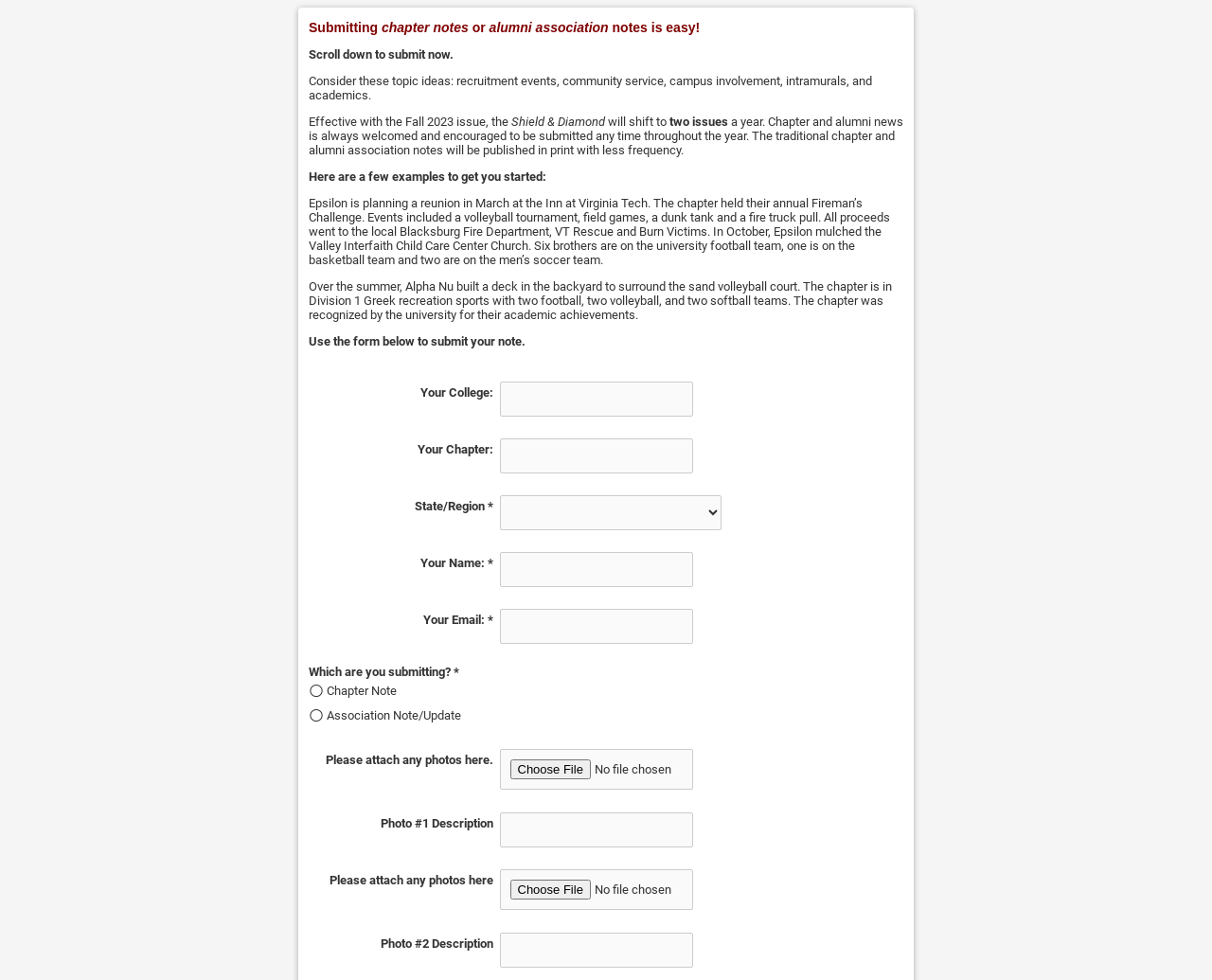Determine the bounding box coordinates of the clickable region to execute the instruction: "Select your state or region". The coordinates should be four float numbers between 0 and 1, denoted as [left, top, right, bottom].

[0.412, 0.505, 0.595, 0.541]